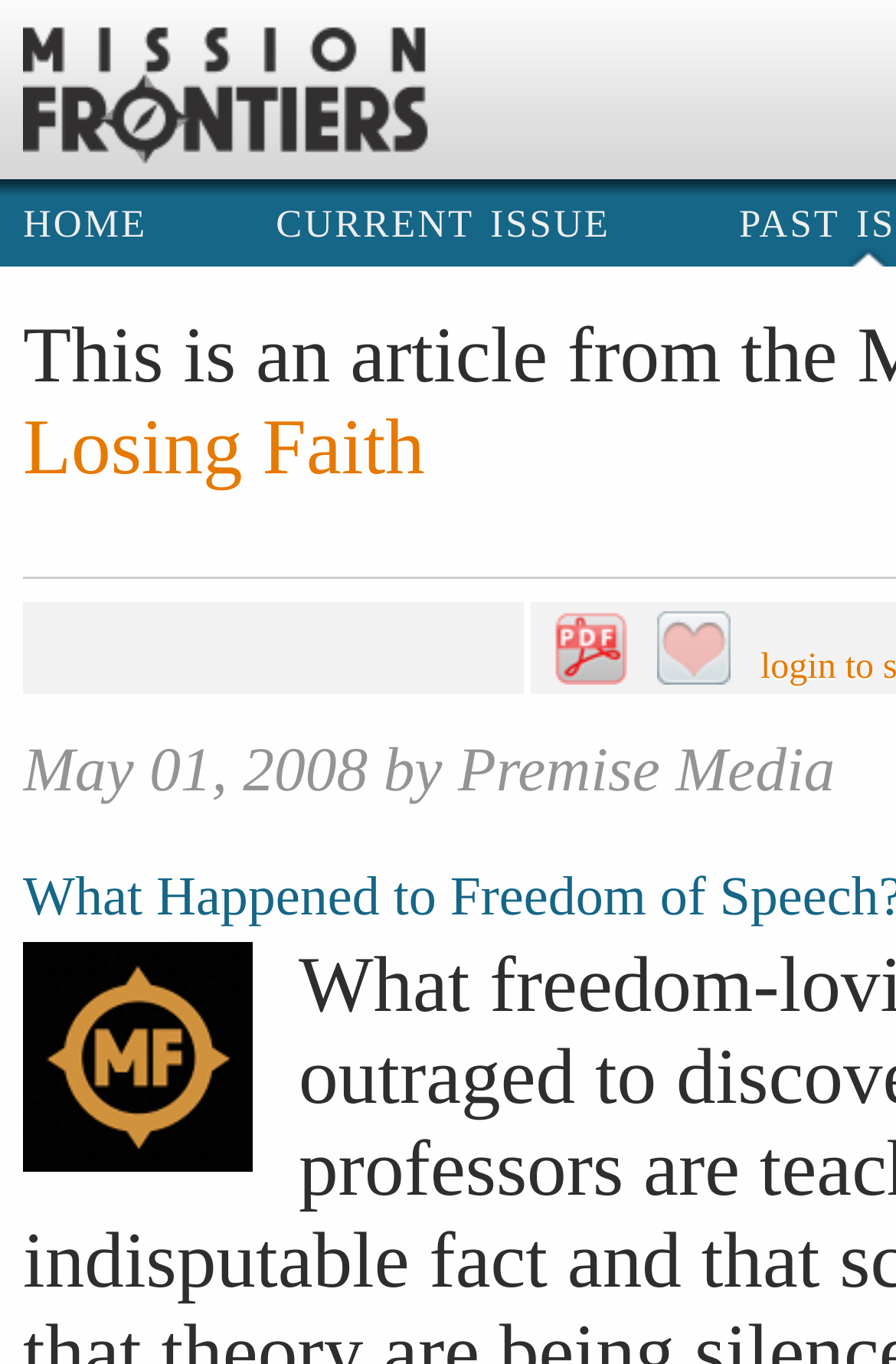Can you find and provide the main heading text of this webpage?

What Happened to Freedom of Speech?